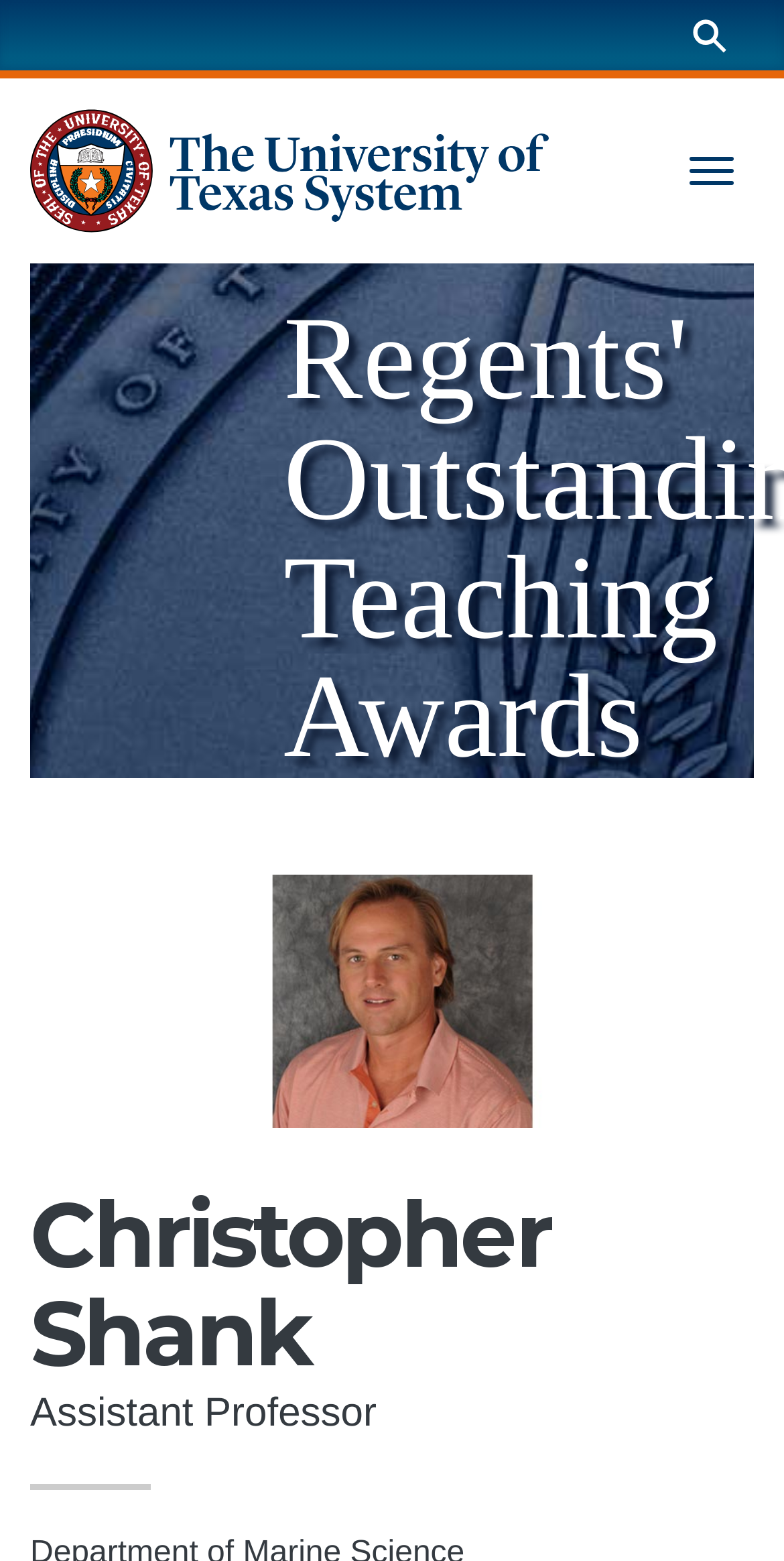Bounding box coordinates are specified in the format (top-left x, top-left y, bottom-right x, bottom-right y). All values are floating point numbers bounded between 0 and 1. Please provide the bounding box coordinate of the region this sentence describes: Search icon

[0.85, 0.0, 0.962, 0.045]